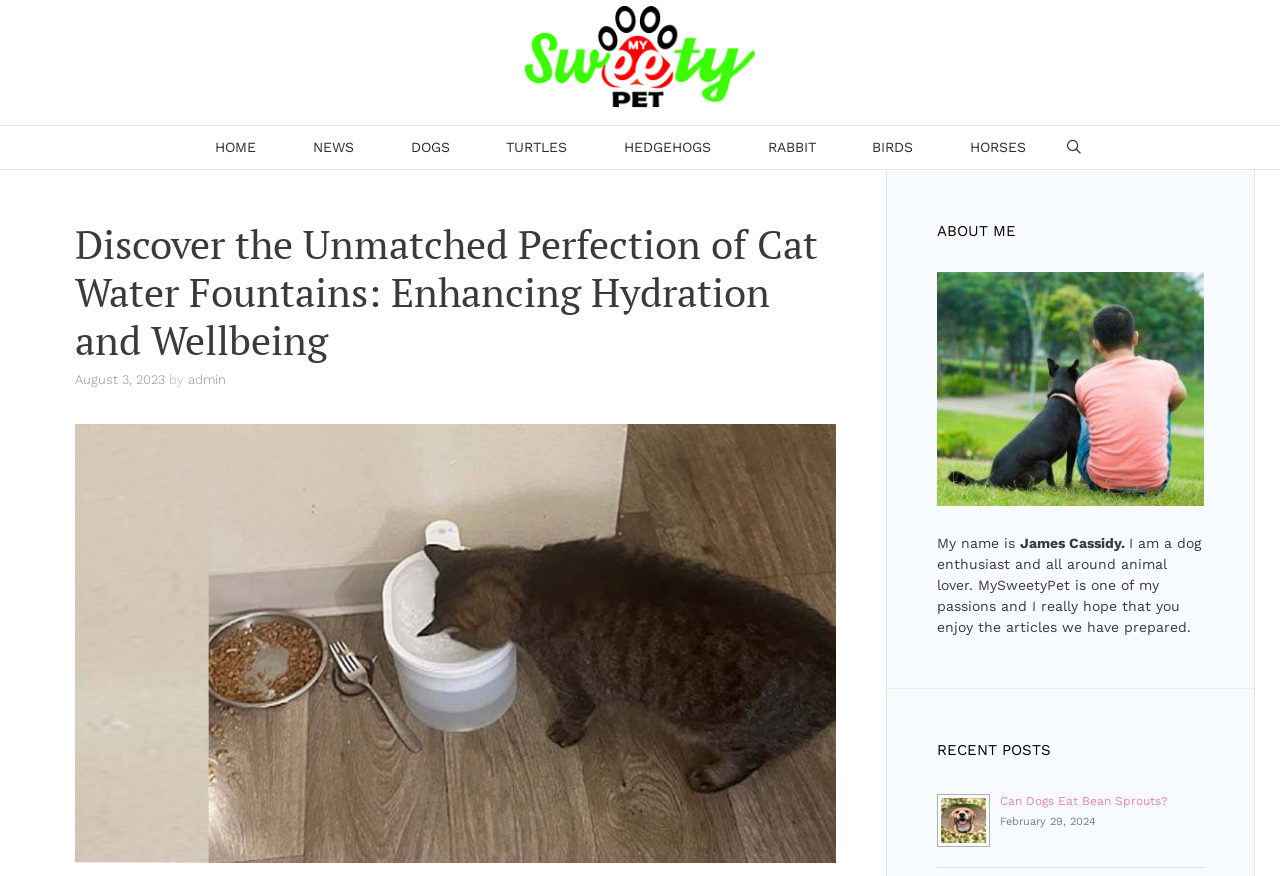Could you find the bounding box coordinates of the clickable area to complete this instruction: "search for something"?

[0.824, 0.143, 0.854, 0.192]